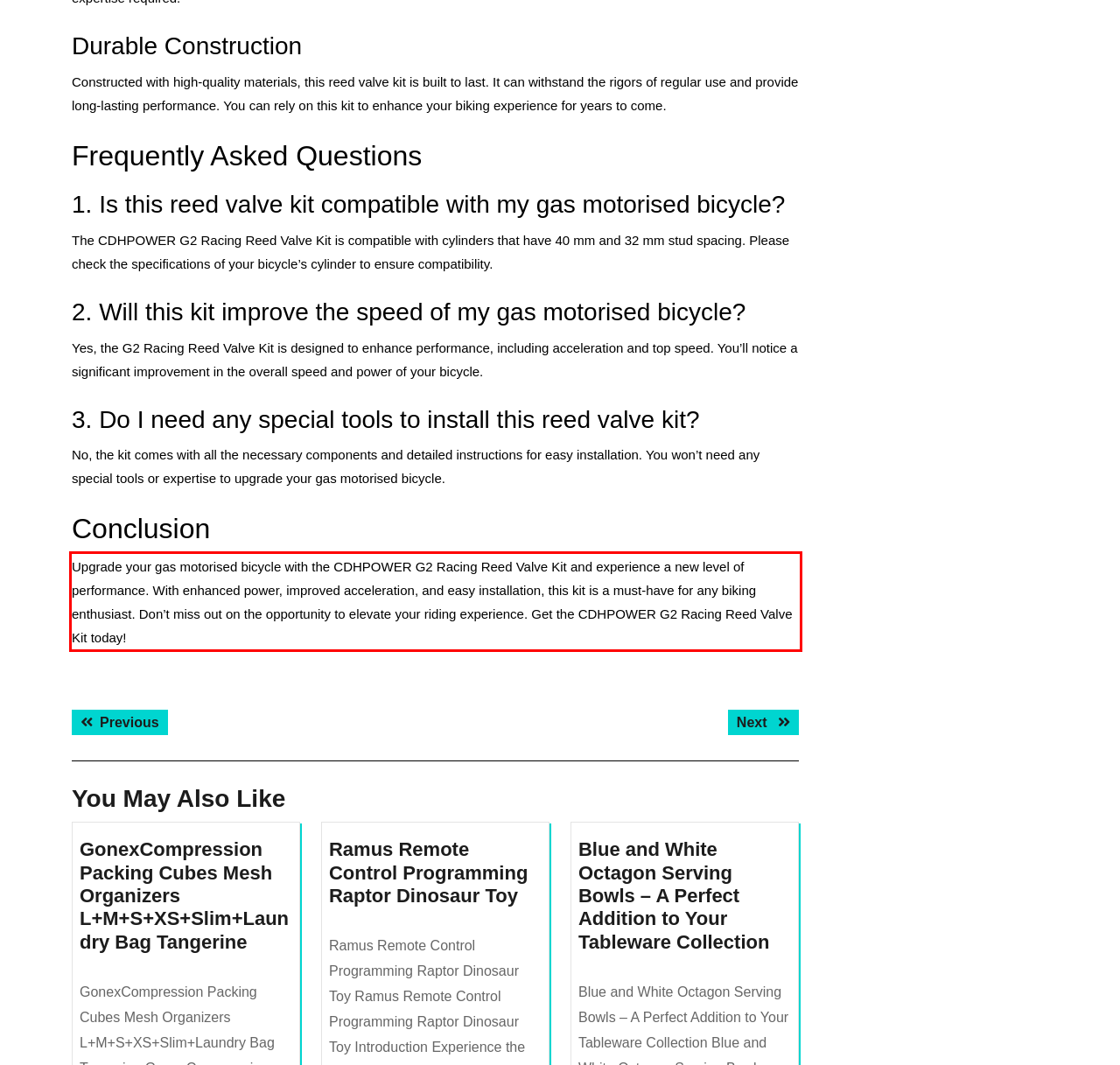Given the screenshot of the webpage, identify the red bounding box, and recognize the text content inside that red bounding box.

Upgrade your gas motorised bicycle with the CDHPOWER G2 Racing Reed Valve Kit and experience a new level of performance. With enhanced power, improved acceleration, and easy installation, this kit is a must-have for any biking enthusiast. Don’t miss out on the opportunity to elevate your riding experience. Get the CDHPOWER G2 Racing Reed Valve Kit today!